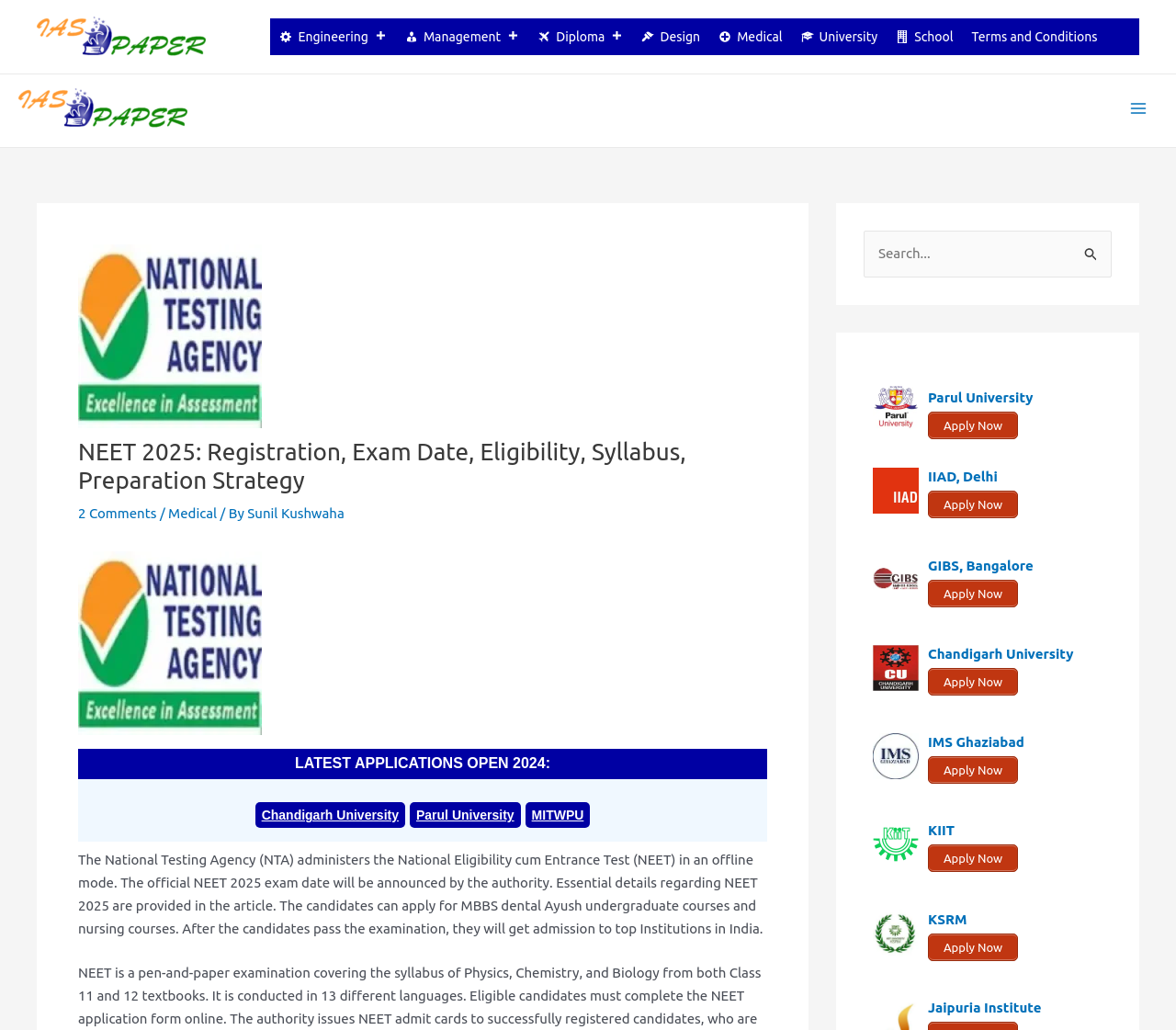Write a detailed summary of the webpage, including text, images, and layout.

This webpage is about NEET 2025, a national-level medical entrance exam in India. At the top, there is a logo of IAS Paper Retina, and a menu bar with various options such as Engineering, Management, Diploma, Design, Medical, University, and School. Below the menu bar, there is a header section with a logo and a heading that reads "NEET 2025: Registration, Exam Date, Eligibility, Syllabus, Preparation Strategy". 

To the right of the header section, there is a figure with an image related to NEET. Below the header section, there is a paragraph of text that provides essential details about NEET 2025, including the exam mode, application process, and courses offered. 

Further down, there are several buttons and links to various universities, such as Chandigarh University, Parul University, and MITWPU, with options to apply now. There is also a search bar at the bottom right corner of the page, allowing users to search for specific information.

On the right side of the page, there are several images and links to other universities, including Manav Rachna University, IIAD, Delhi, GIBS, Bangalore, Narayana Business School, and others, with options to apply now. Overall, the webpage appears to be a resource for students preparing for NEET 2025, providing information on the exam, eligibility, syllabus, and preparation strategy, as well as links to various universities and their application processes.